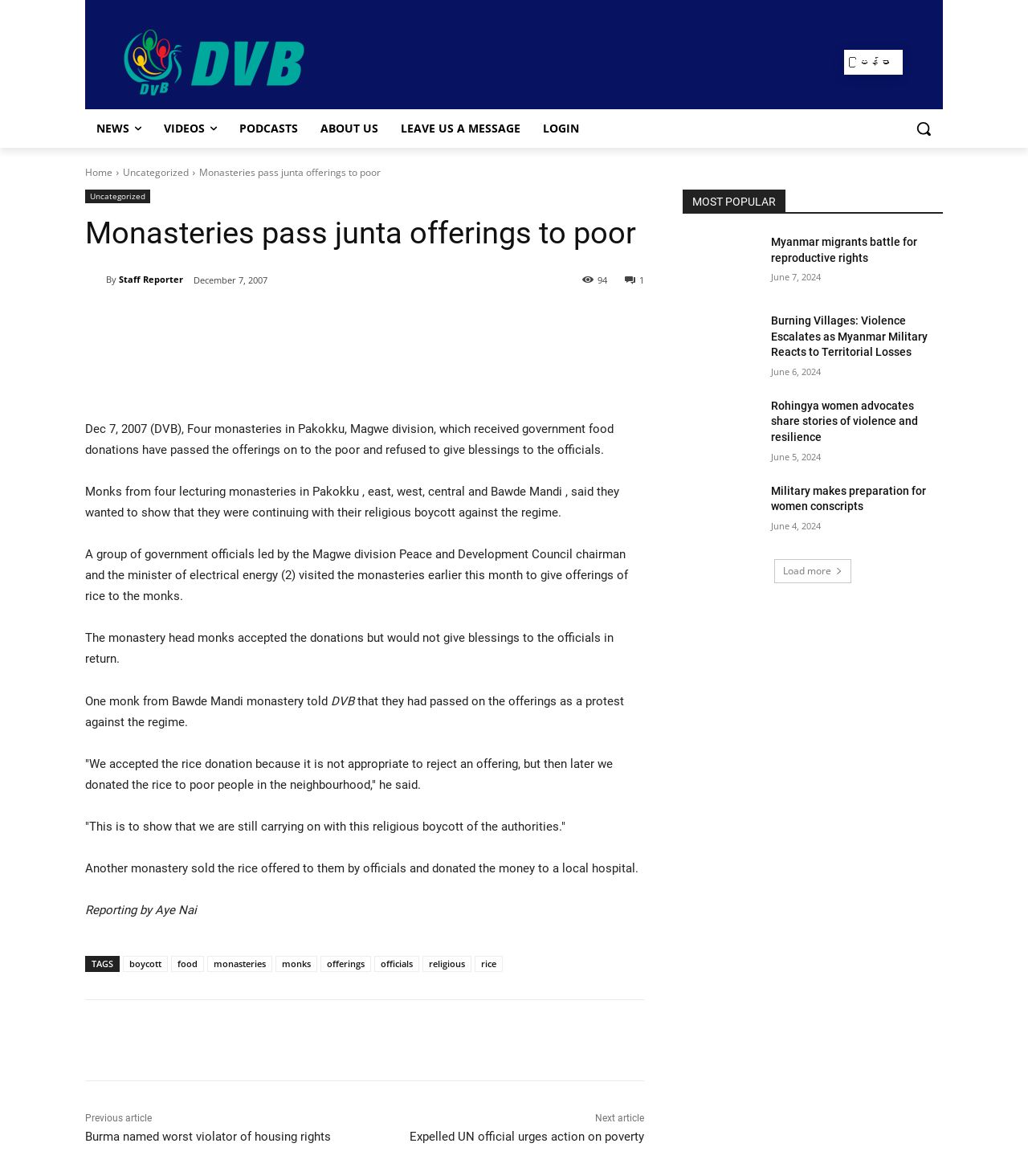Identify the bounding box coordinates of the part that should be clicked to carry out this instruction: "Click the 'NEWS' link".

[0.083, 0.093, 0.148, 0.126]